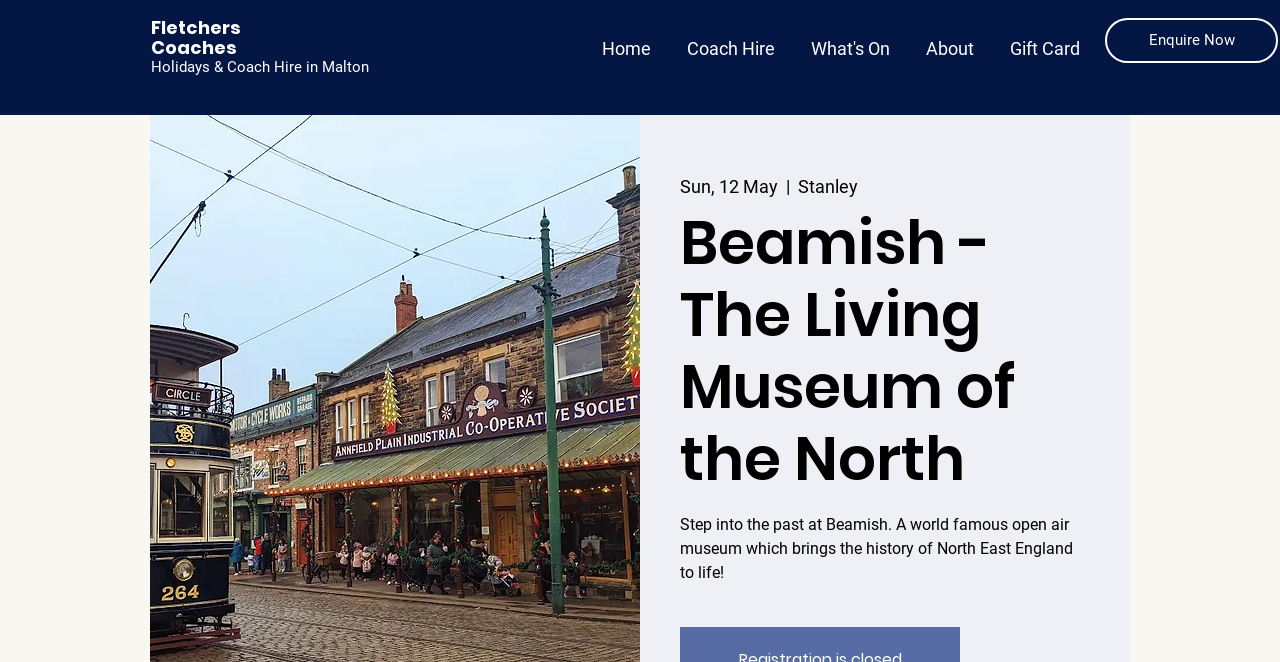Give a detailed account of the webpage, highlighting key information.

The webpage is about Beamish, a world-famous open-air museum in North East England. At the top left corner, there are two links: "Fletchers Coaches" and "Holidays & Coach Hire in Malton". To the right of these links, there is a navigation menu labeled "Site" with five links: "Home", "Coach Hire", "What's On", "About", and "Gift Card". 

Below the navigation menu, there is a prominent button labeled "Enquire Now" that spans almost the entire width of the page. Above this button, there is a heading that reads "Beamish - The Living Museum of the North". 

On the left side of the button, there are three lines of text: "Sun, 12 May", "|", and "Stanley". 

Below the button, there is a paragraph that summarizes the museum, stating that it brings the history of North East England to life.